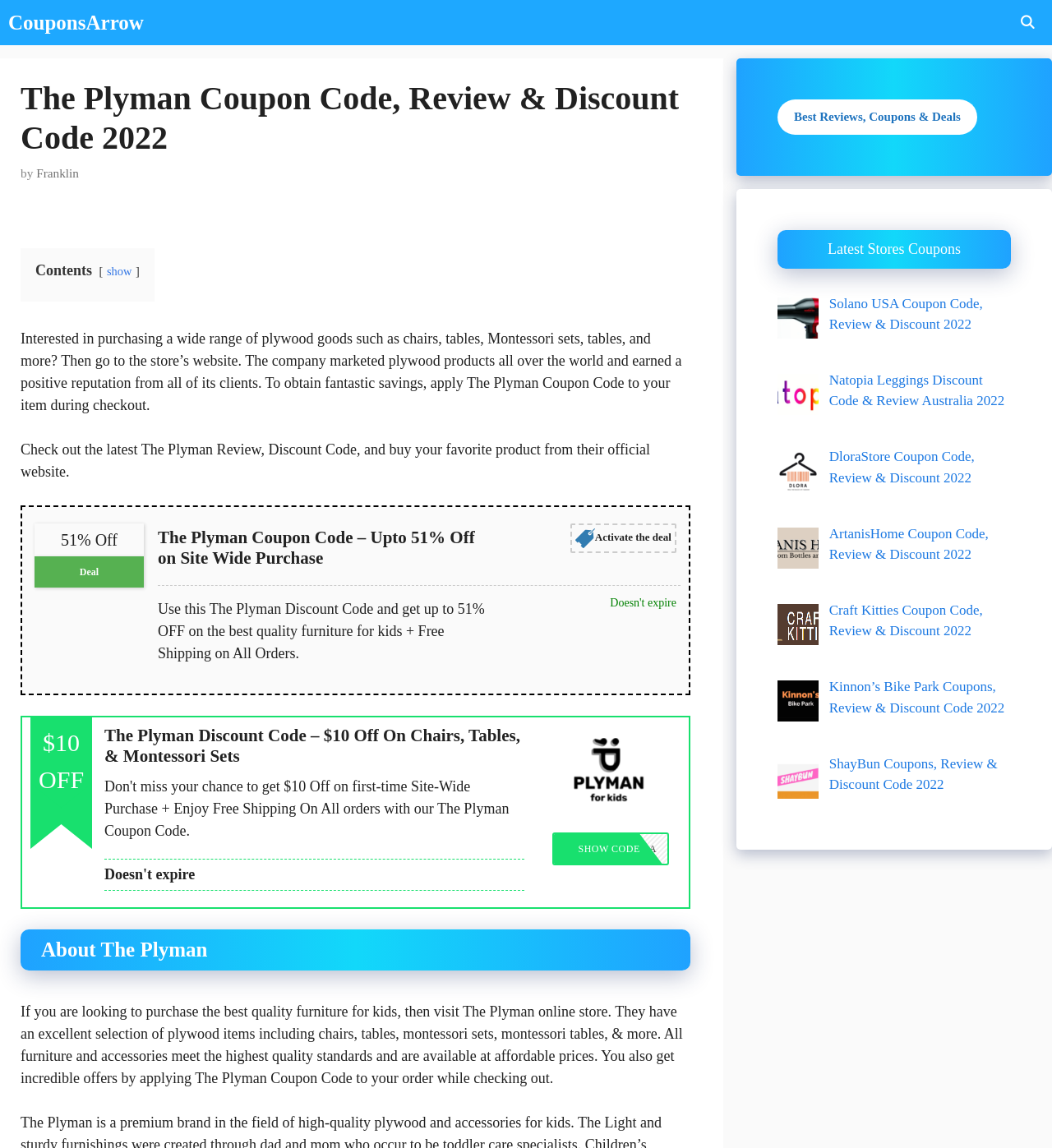Based on the image, provide a detailed and complete answer to the question: 
What is the coupon code for $10 off on chairs, tables, and Montessori sets?

The coupon code is mentioned in the link '10-OFF3E65B34A SHOW CODE' which is related to the heading 'The Plyman Discount Code – $10 Off On Chairs, Tables, & Montessori Sets'.